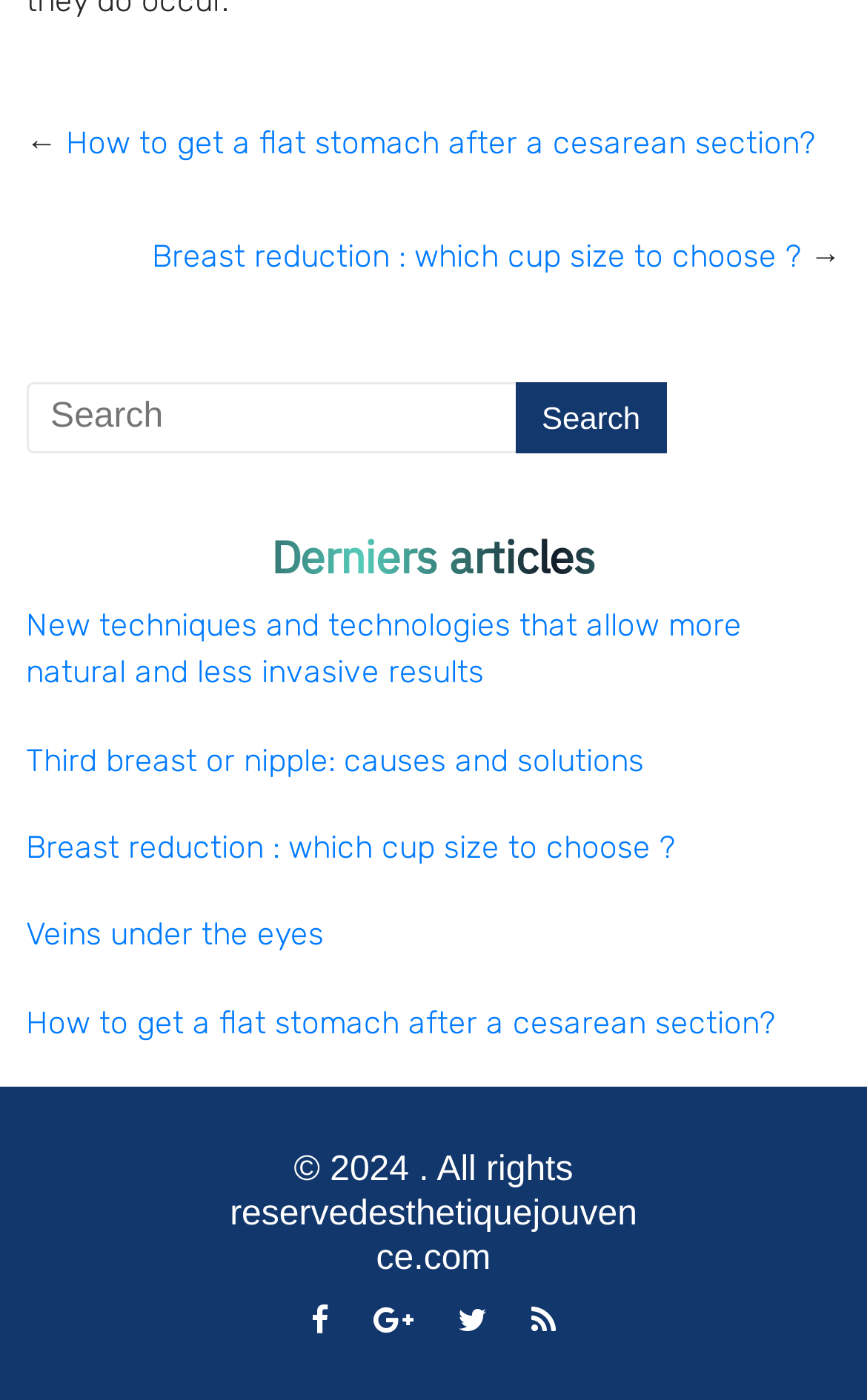Identify the bounding box coordinates of the element to click to follow this instruction: 'Learn about breast reduction'. Ensure the coordinates are four float values between 0 and 1, provided as [left, top, right, bottom].

[0.03, 0.592, 0.779, 0.619]